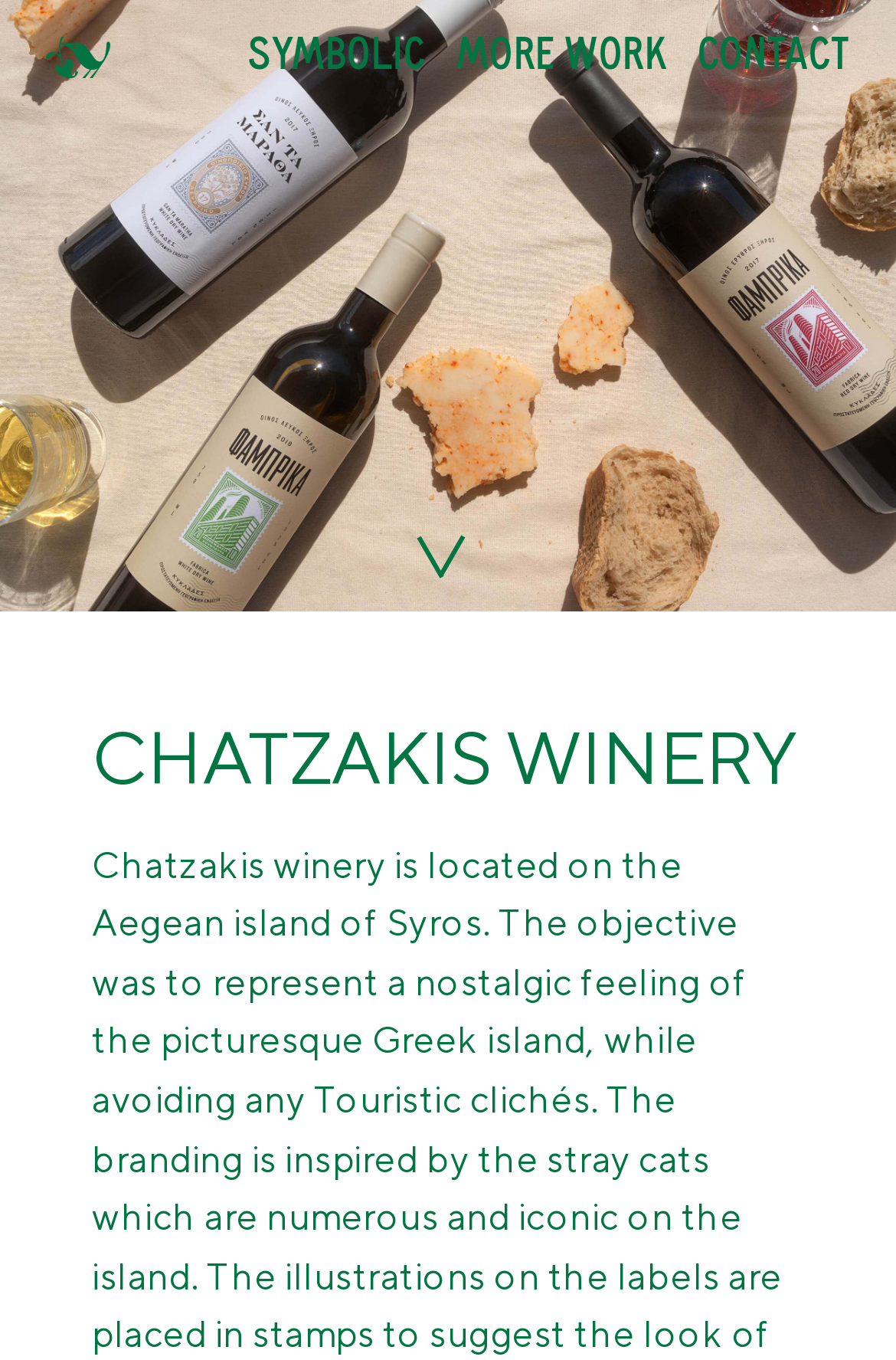Answer the following query concisely with a single word or phrase:
Is there a button on the page?

Yes